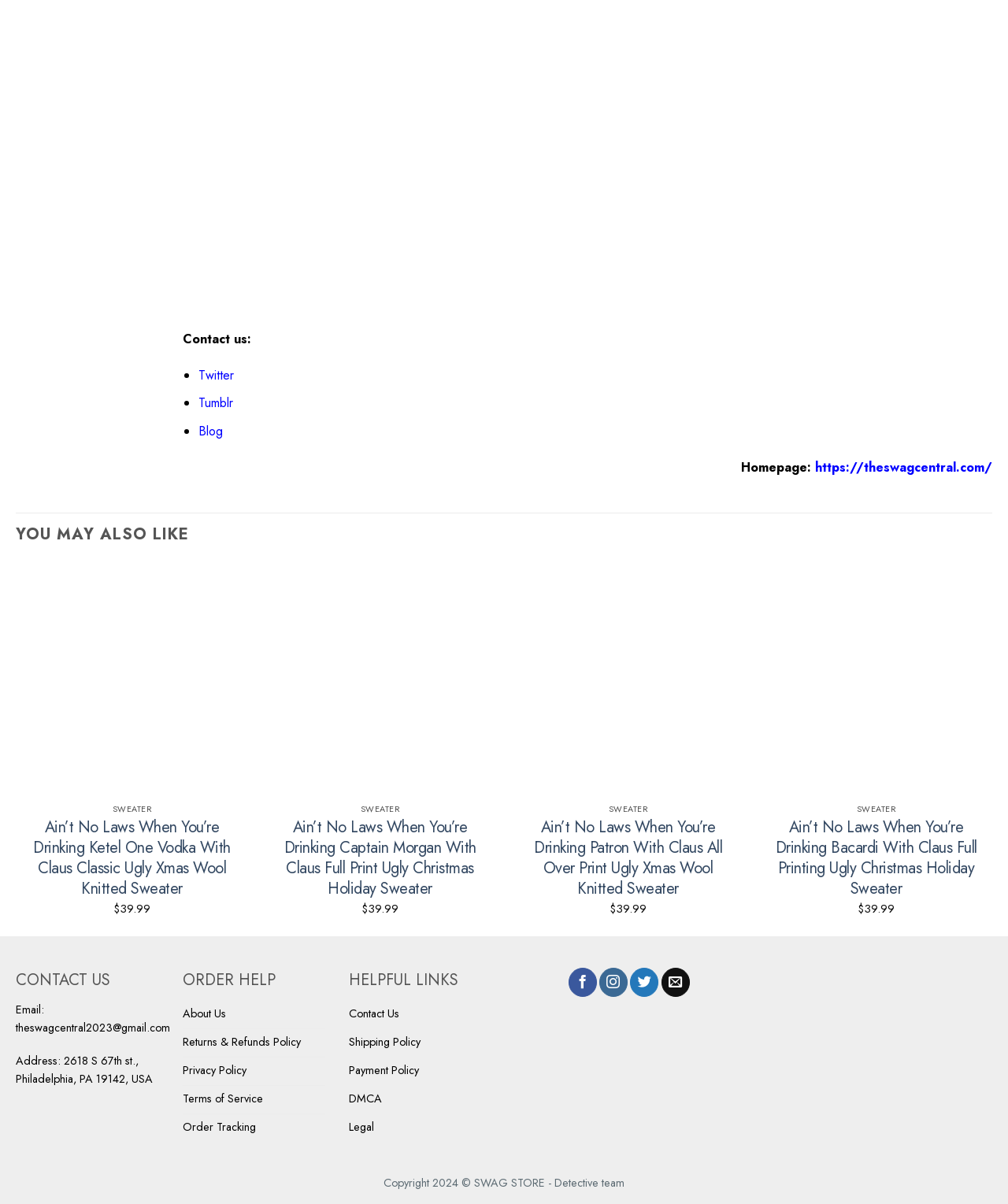Refer to the screenshot and answer the following question in detail:
What is the price of the sweaters?

I looked at the prices of the sweaters listed under the 'YOU MAY ALSO LIKE' section and found that all of them have the same price, which is $39.99.